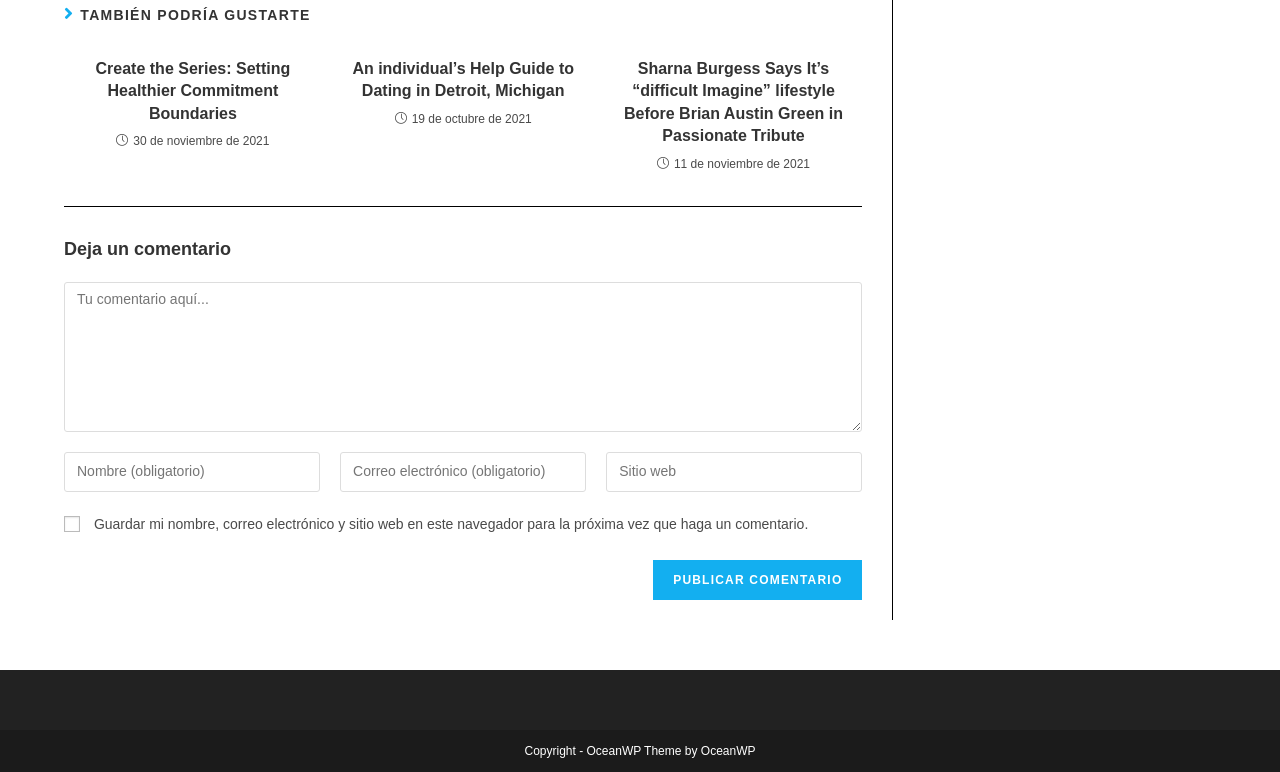Identify the bounding box coordinates of the element to click to follow this instruction: 'View hours of operation on Monday'. Ensure the coordinates are four float values between 0 and 1, provided as [left, top, right, bottom].

None